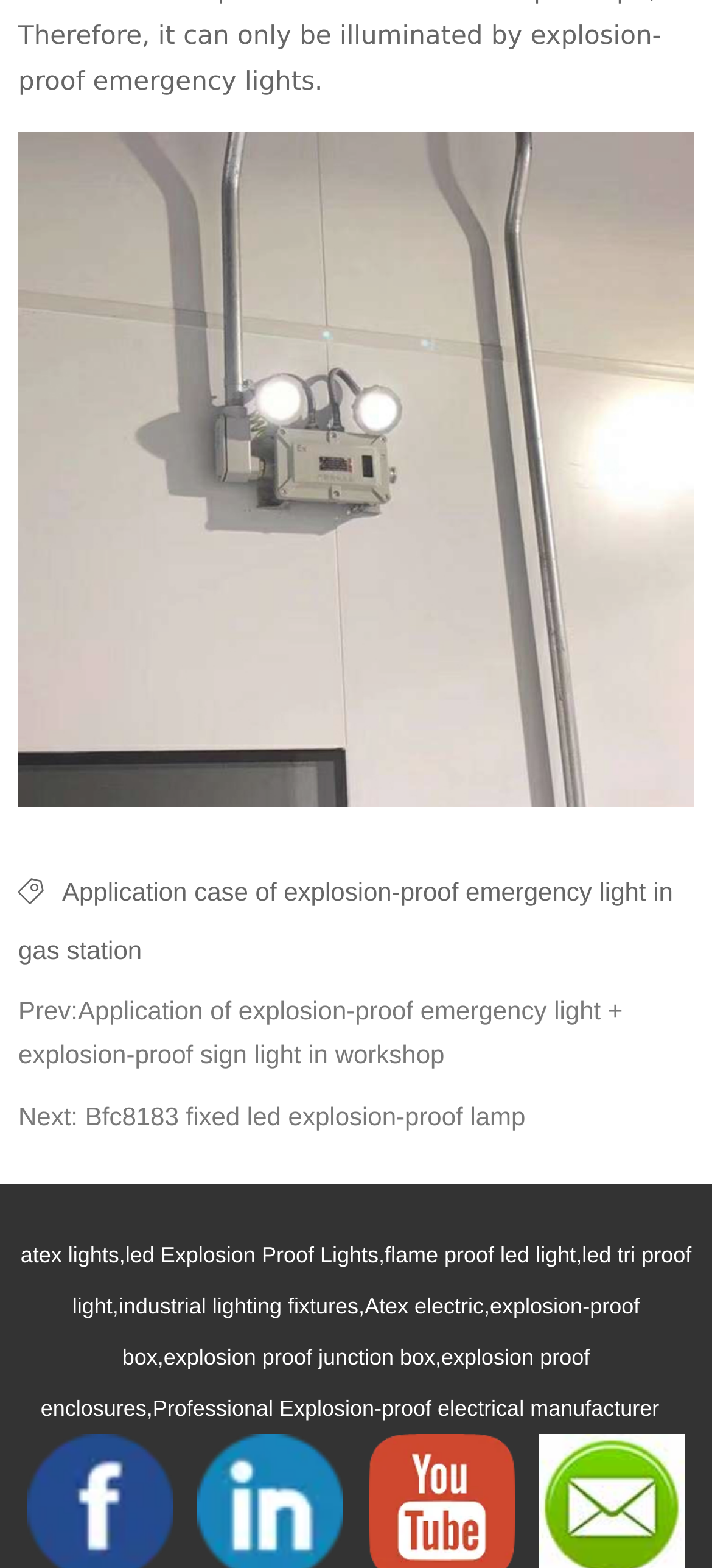Can you give a detailed response to the following question using the information from the image? What is the purpose of the links at the bottom of the page?

The links at the bottom of the page, such as 'Prev' and 'Next', suggest that they are used for navigation, allowing users to move to previous or next pages related to explosion-proof emergency lights.